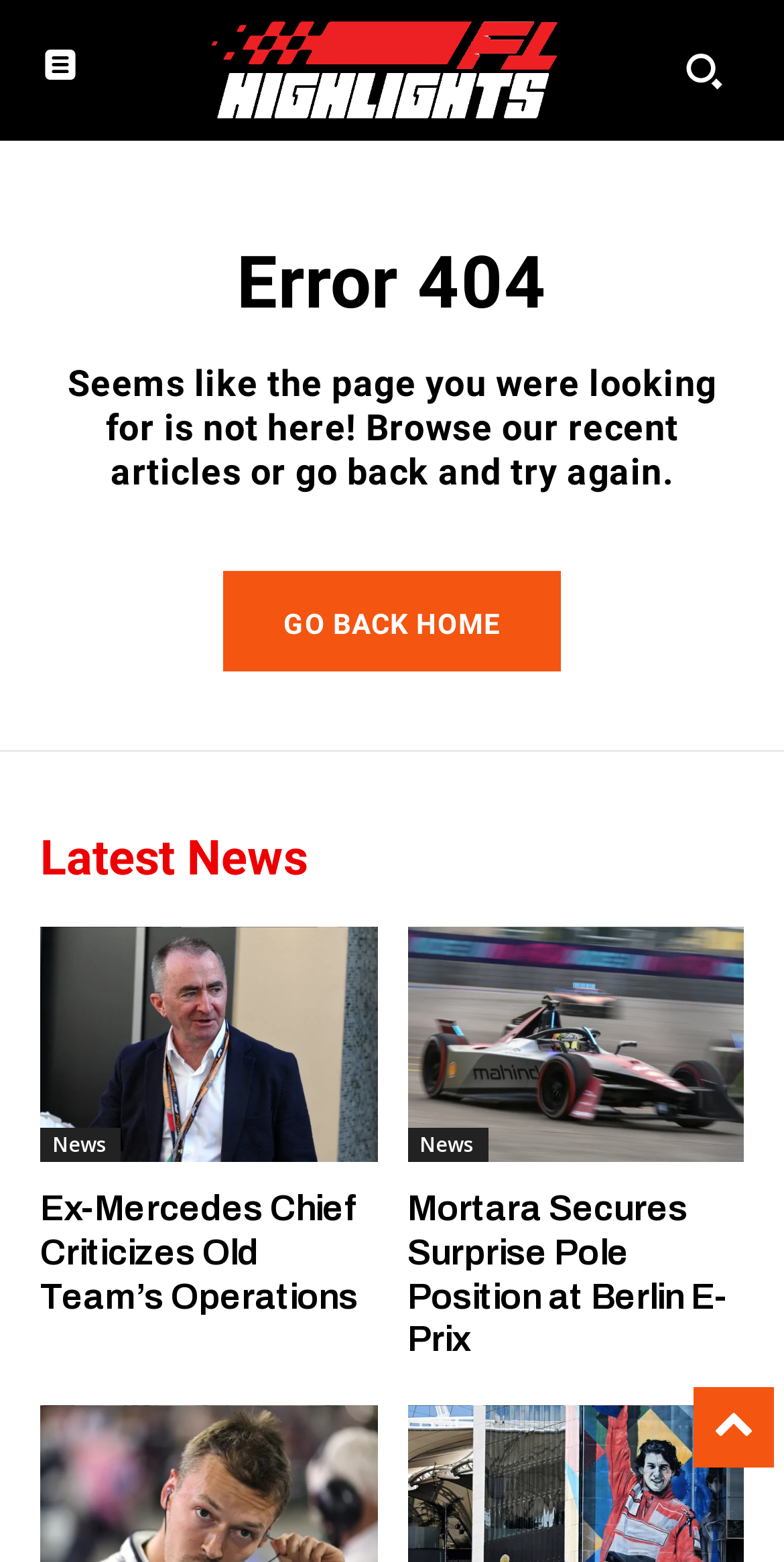Highlight the bounding box coordinates of the region I should click on to meet the following instruction: "Go back home".

[0.285, 0.366, 0.715, 0.43]